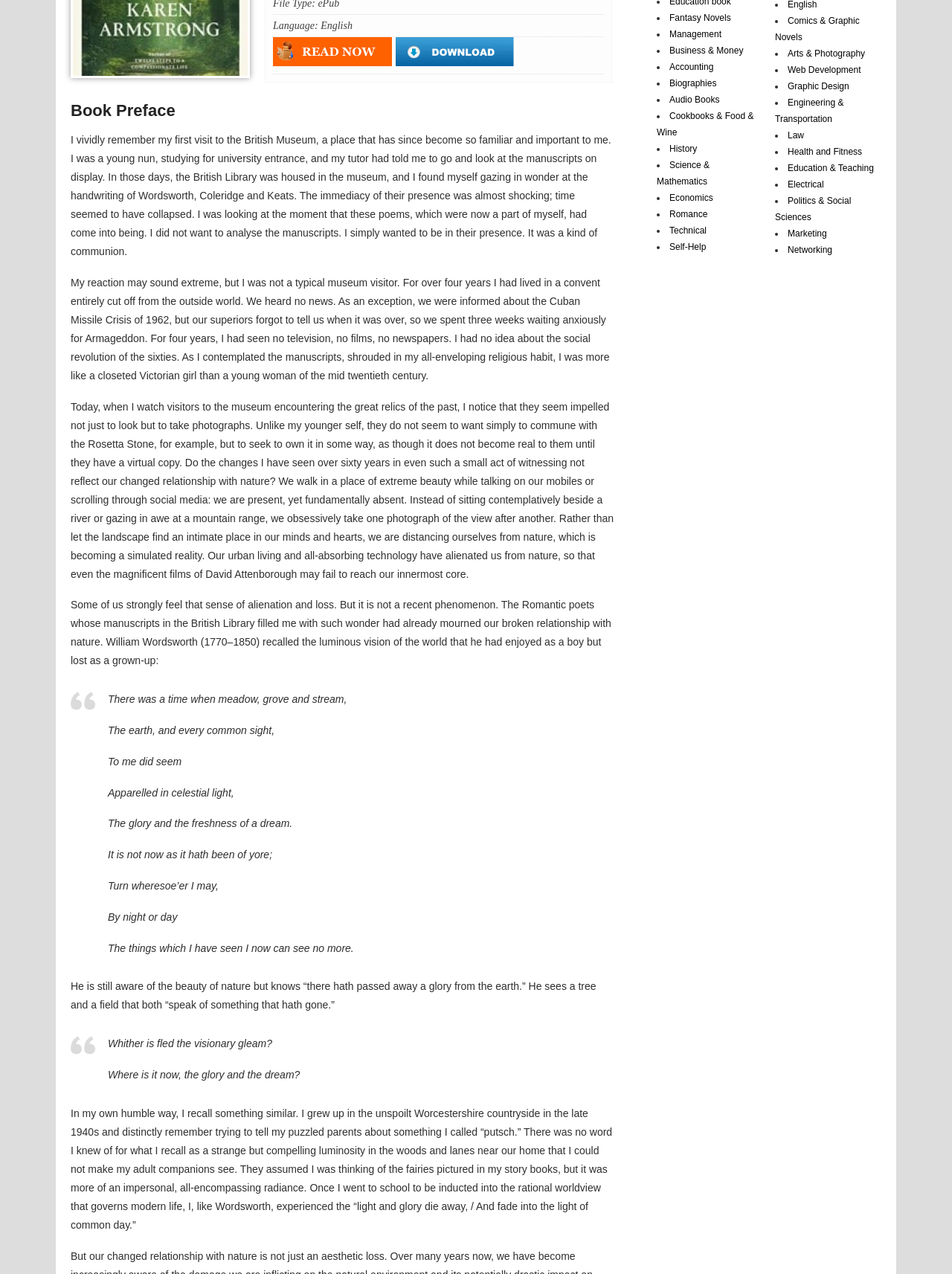Identify the bounding box for the UI element that is described as follows: "Technical".

[0.703, 0.177, 0.742, 0.185]